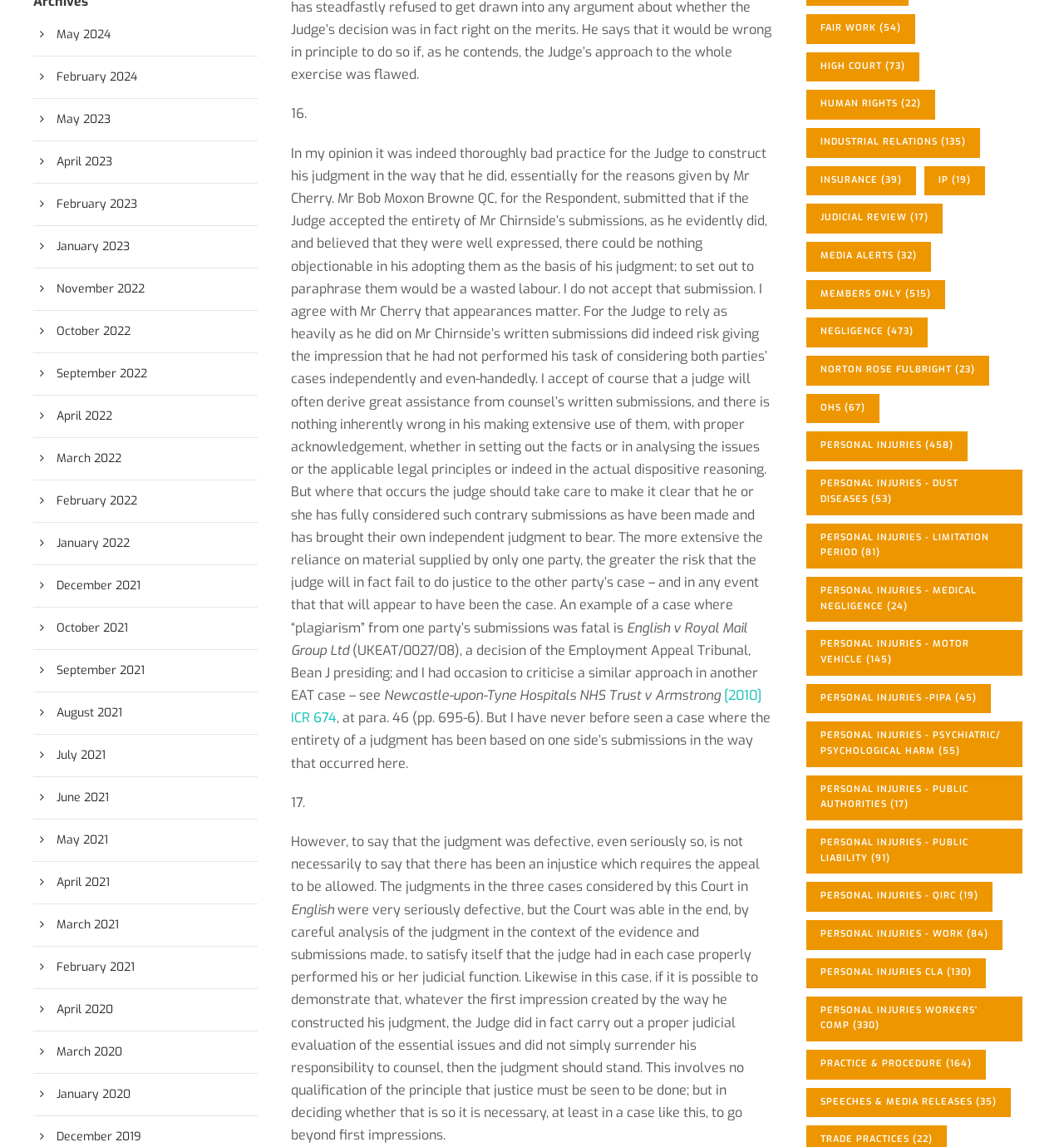Please locate the bounding box coordinates of the element's region that needs to be clicked to follow the instruction: "Explore Industrial Relations". The bounding box coordinates should be provided as four float numbers between 0 and 1, i.e., [left, top, right, bottom].

[0.758, 0.112, 0.921, 0.137]